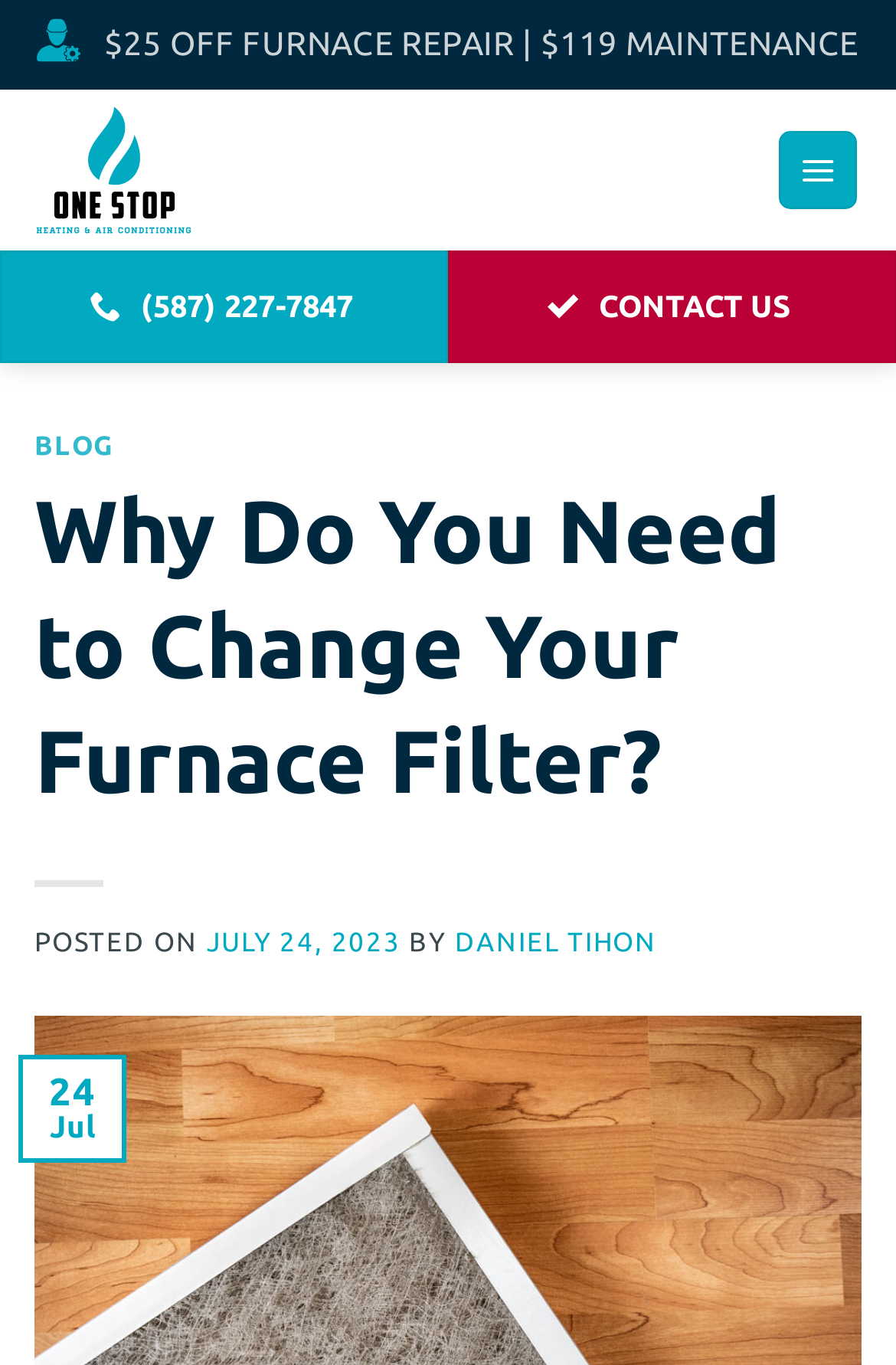Determine the bounding box coordinates of the clickable element to achieve the following action: 'click on the 'One Stop HVAC' logo'. Provide the coordinates as four float values between 0 and 1, formatted as [left, top, right, bottom].

[0.038, 0.066, 0.287, 0.183]